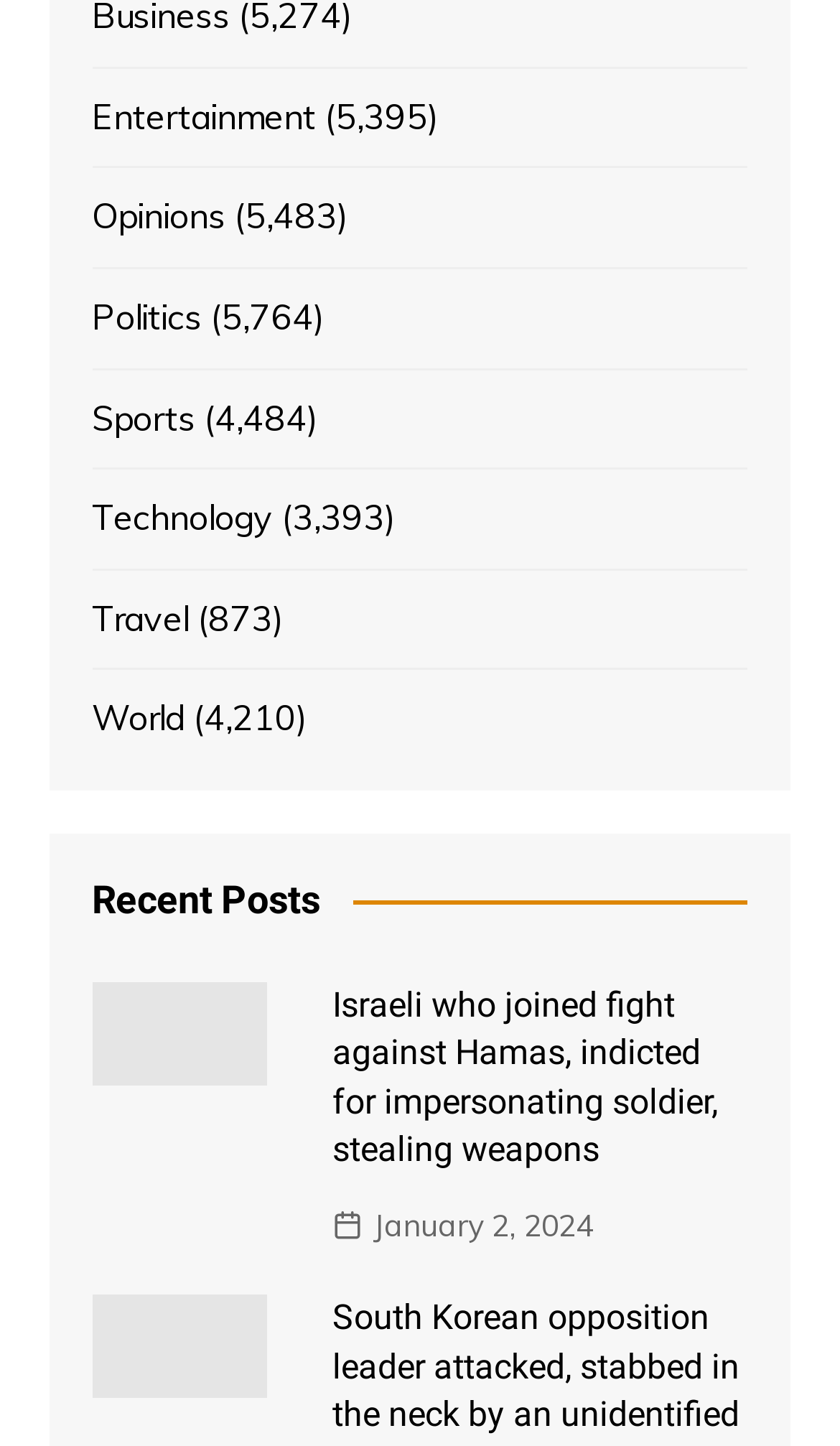Please indicate the bounding box coordinates of the element's region to be clicked to achieve the instruction: "View Israeli who joined fight against Hamas article". Provide the coordinates as four float numbers between 0 and 1, i.e., [left, top, right, bottom].

[0.396, 0.681, 0.854, 0.809]